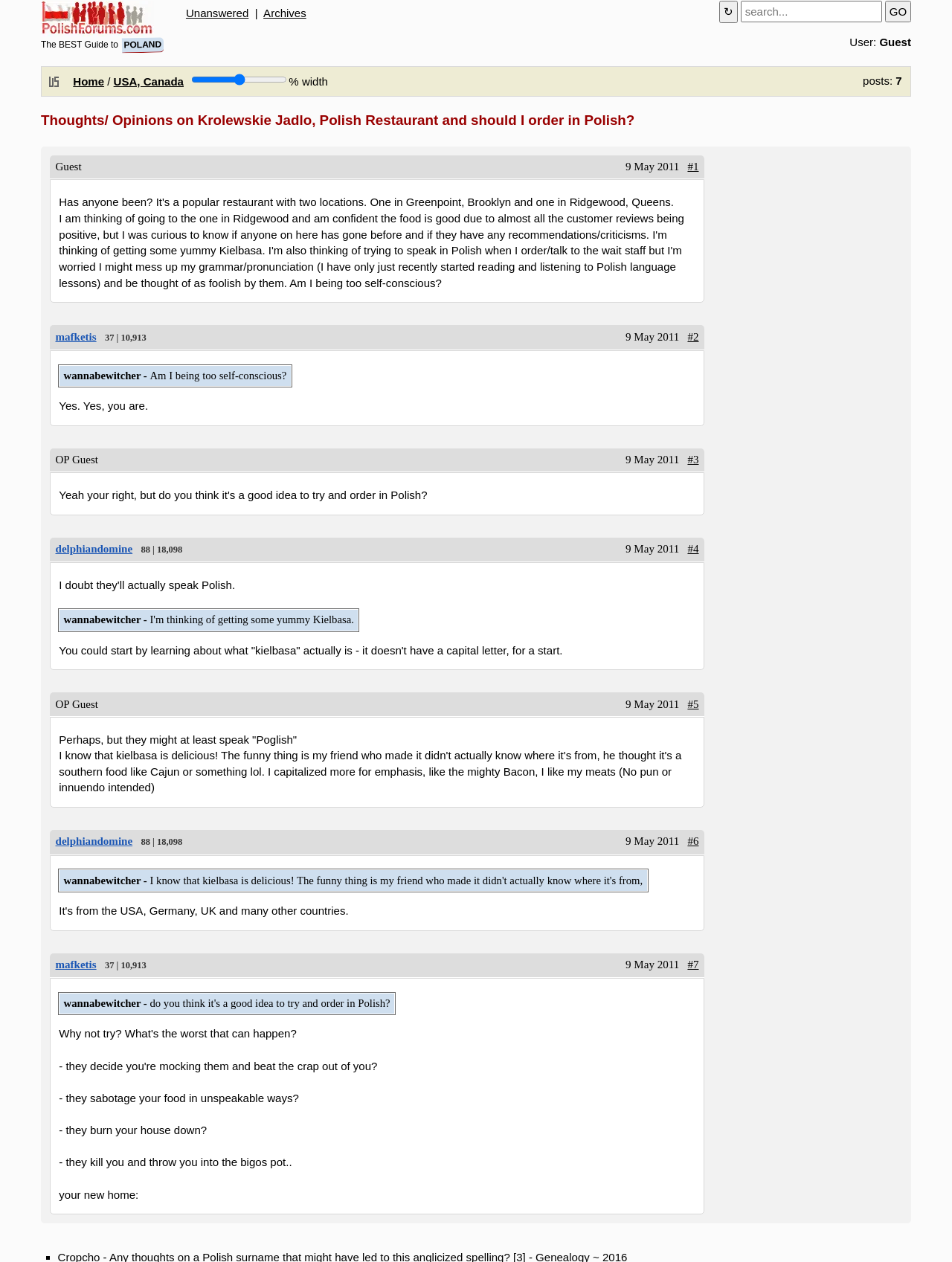Pinpoint the bounding box coordinates for the area that should be clicked to perform the following instruction: "Search for something".

None